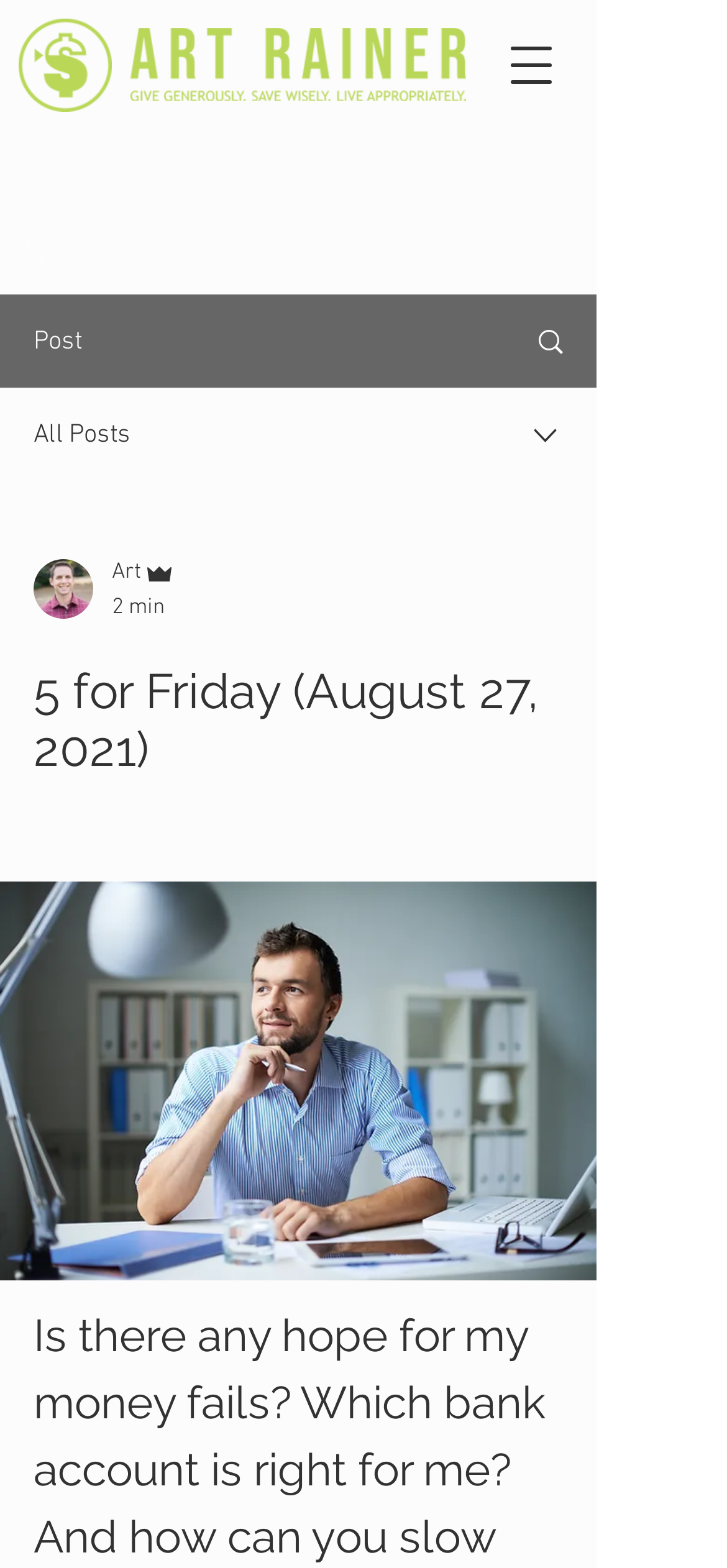How long does it take to read the latest article?
Examine the screenshot and reply with a single word or phrase.

2 min